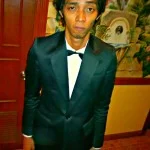What is the color of the man's suit?
Examine the webpage screenshot and provide an in-depth answer to the question.

The caption explicitly states that the man is dressed in a 'sleek black suit', which indicates that the suit is black in color.